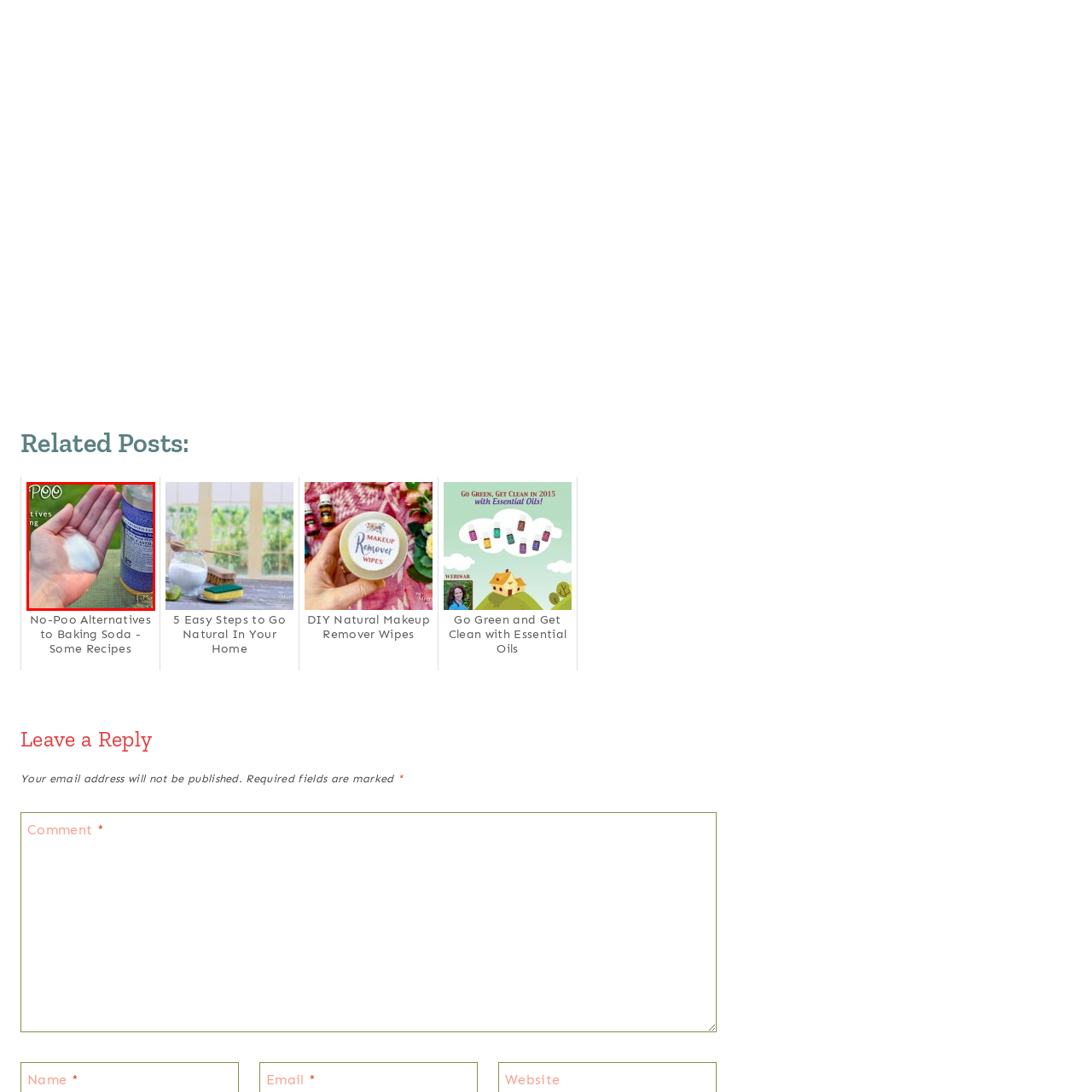What is the theme of the post 'My Merry Messy Life'?
Assess the image contained within the red bounding box and give a detailed answer based on the visual elements present in the image.

The post 'My Merry Messy Life' focuses on natural living solutions, providing viewers with a glimpse into effective and eco-friendly alternatives for hair care, which suggests that the theme of the post is natural living solutions.